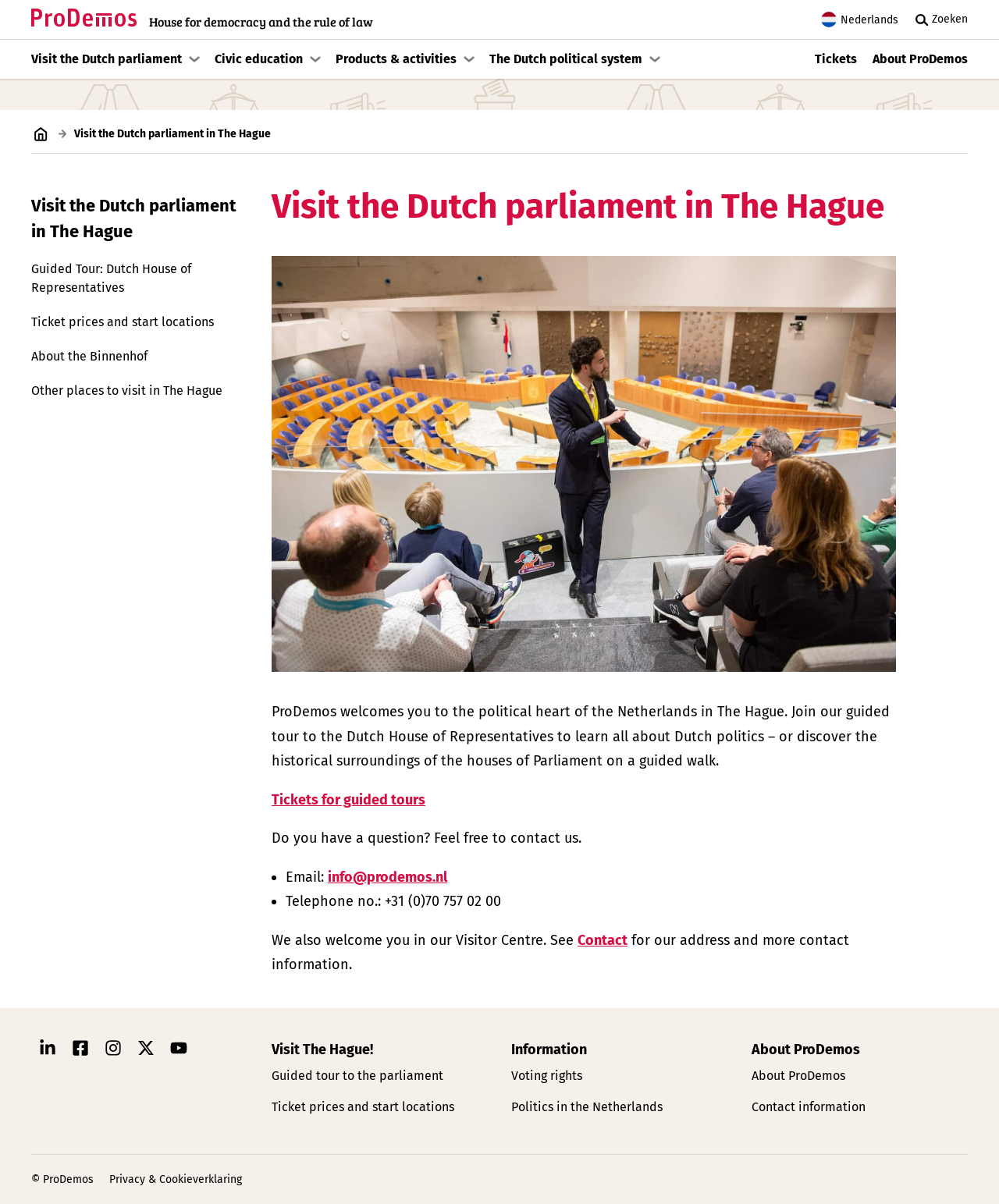Could you determine the bounding box coordinates of the clickable element to complete the instruction: "View tickets for guided tours"? Provide the coordinates as four float numbers between 0 and 1, i.e., [left, top, right, bottom].

[0.271, 0.657, 0.425, 0.671]